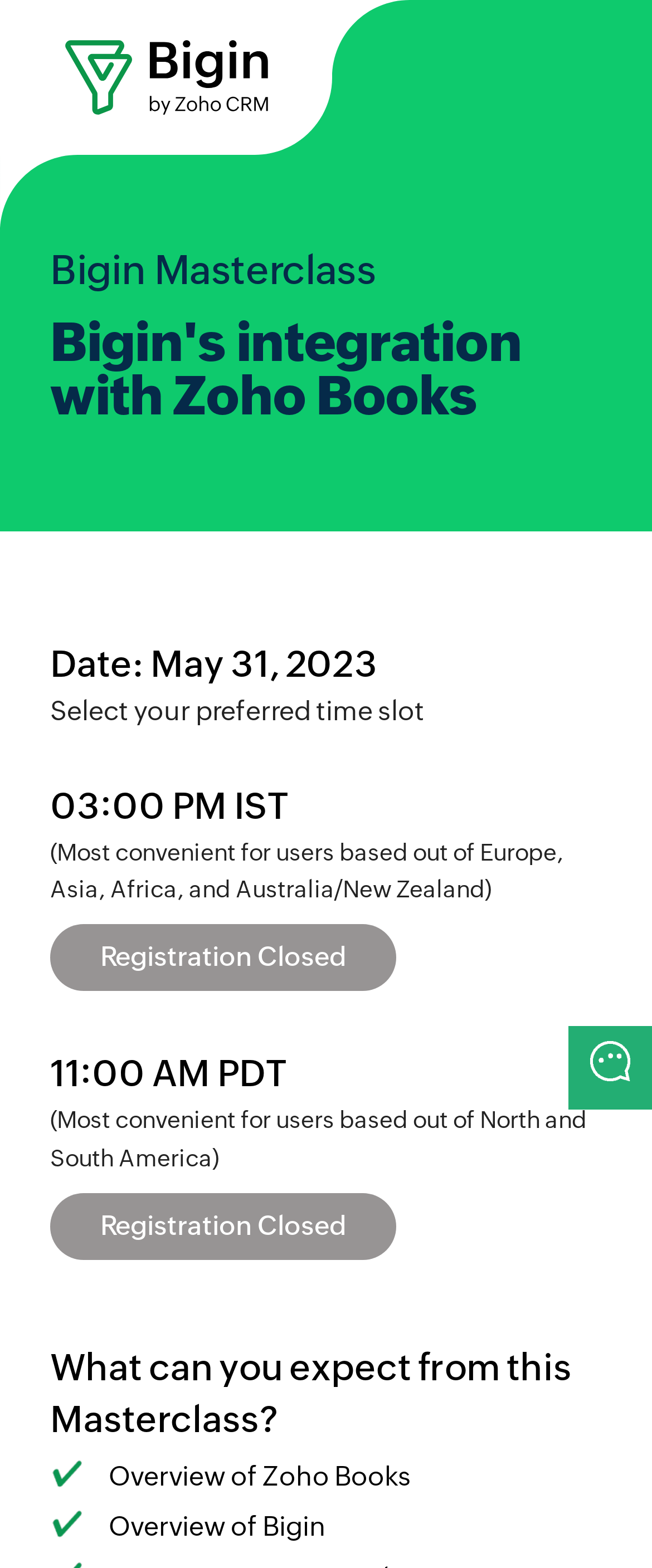Provide a one-word or one-phrase answer to the question:
What can users expect to learn from the masterclass?

Overview of Zoho Books and Bigin